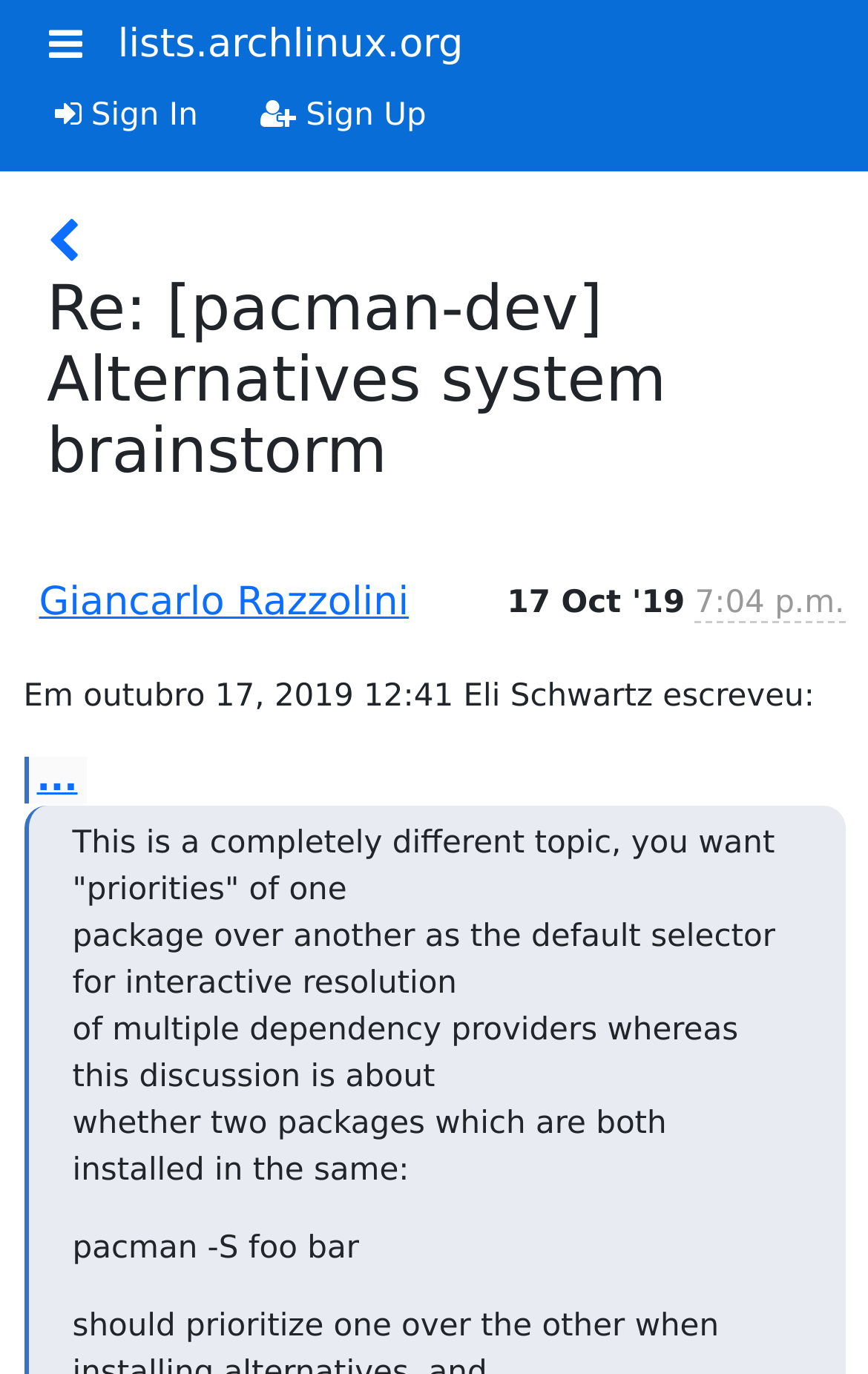Who is the sender of the email?
Please answer the question with a single word or phrase, referencing the image.

Giancarlo Razzolini